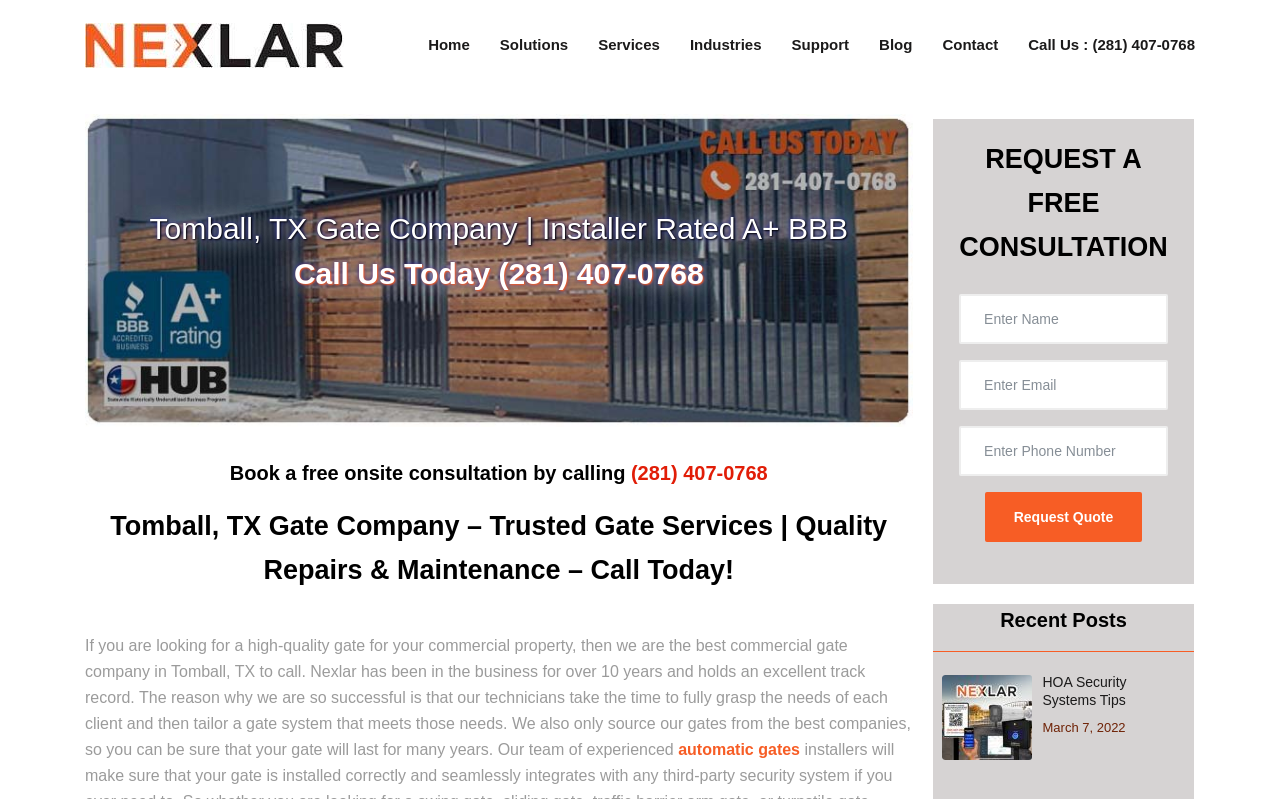Describe the webpage in detail, including text, images, and layout.

This webpage is about a gate company in Tomball, TX, offering expert gate and access control systems services. At the top left corner, there are three identical links and images related to Nexlar Security, a company that provides security cameras and access control systems. 

Below these links, there is a navigation menu with seven links: Home, Solutions, Services, Industries, Support, Blog, and Contact. The navigation menu is followed by a call-to-action link with a phone number, (281) 407-0768, and an image of a commercial gate company in Tomball, TX.

The main content of the webpage starts with a heading that reads "Tomball, TX Gate Company | Installer Rated A+ BBB". Below the heading, there is a static text that says "Call Us Today (281) 407-0768" and a link to book a free onsite consultation by calling the same phone number.

The webpage then introduces the company, stating that it is a trusted gate service provider that offers quality repairs and maintenance. The company has been in business for over 10 years and has an excellent track record. The text also mentions that the company sources its gates from the best companies, ensuring that the gates will last for many years.

There is a link to "automatic gates" at the bottom of the introduction. Below the introduction, there is a call-to-action button that says "REQUEST A FREE CONSULTATION" and a form with three text boxes to enter name, email, and phone number, and a "Request Quote" button.

On the right side of the webpage, there is a section titled "Recent Posts" with a link to a blog post titled "HOA Security Systems Tips" and an image related to the post. The post is dated March 7, 2022.